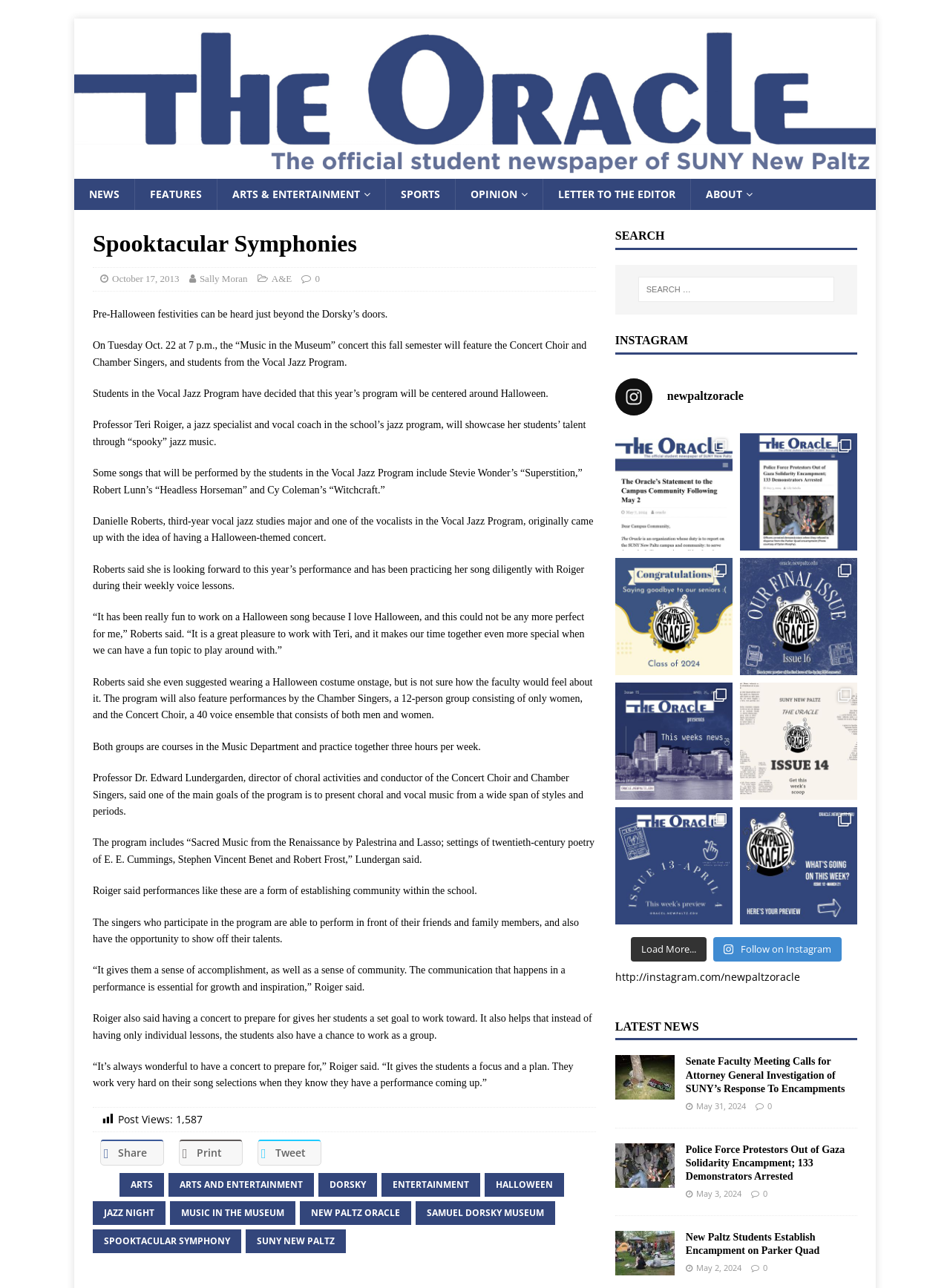What is the name of the museum mentioned in the article?
Answer the question with a detailed explanation, including all necessary information.

I found the answer by reading the article and finding the mention of the museum in the text. The museum is mentioned as the location of the 'Music in the Museum' concert.